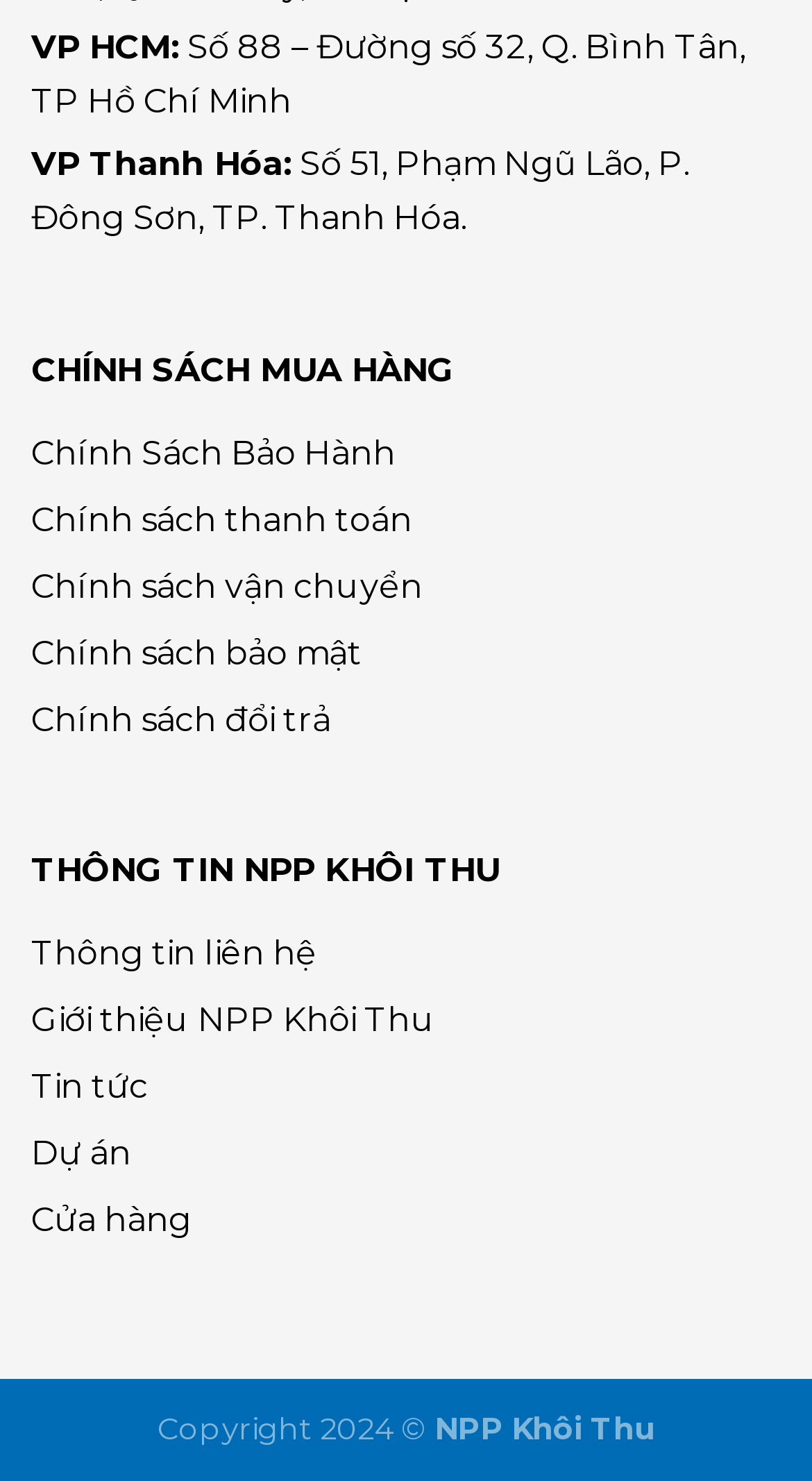Find the bounding box coordinates for the HTML element specified by: "Giới thiệu NPP Khôi Thu".

[0.038, 0.667, 0.962, 0.712]